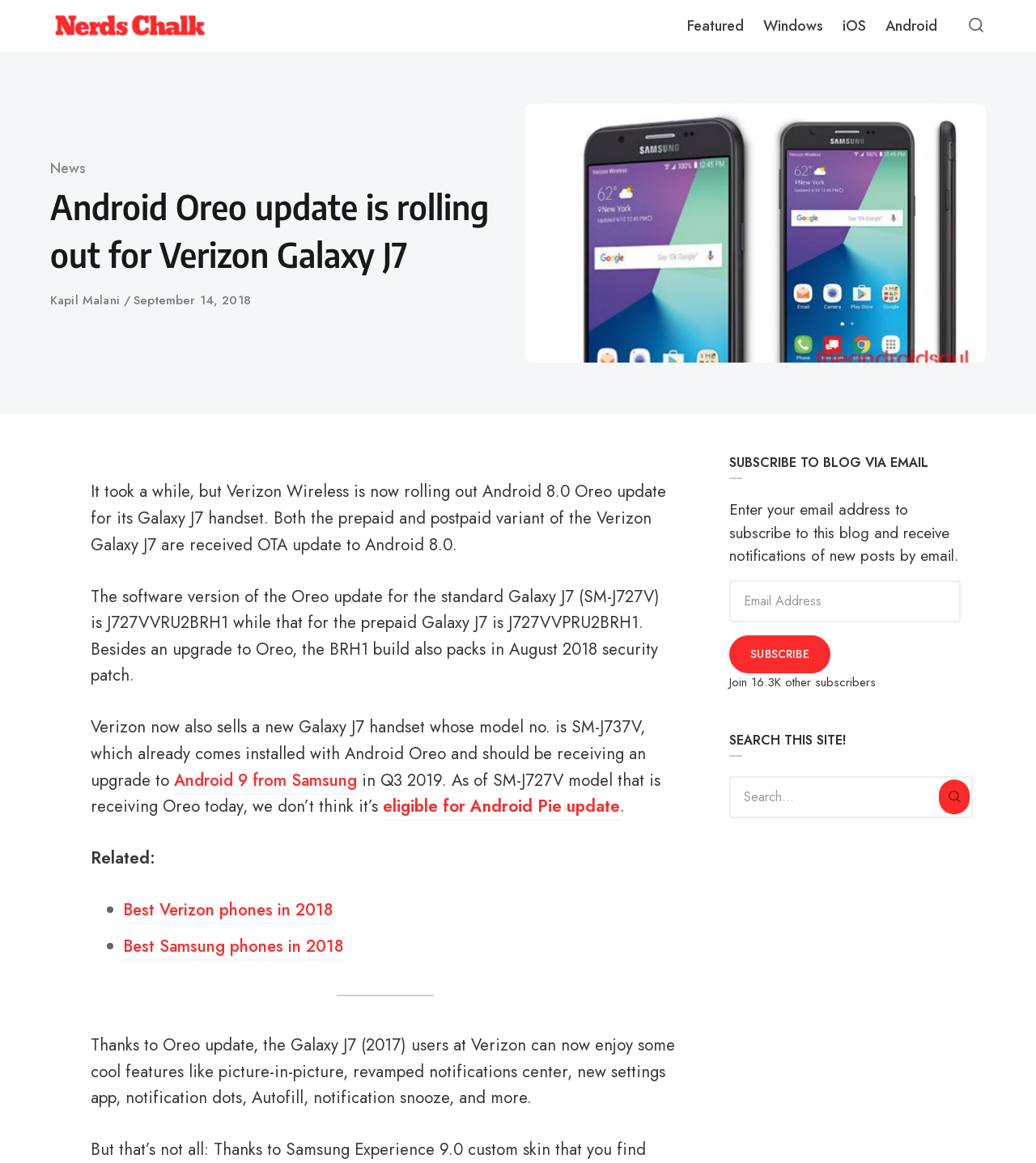Specify the bounding box coordinates of the area to click in order to follow the given instruction: "Search this site."

[0.906, 0.67, 0.936, 0.701]